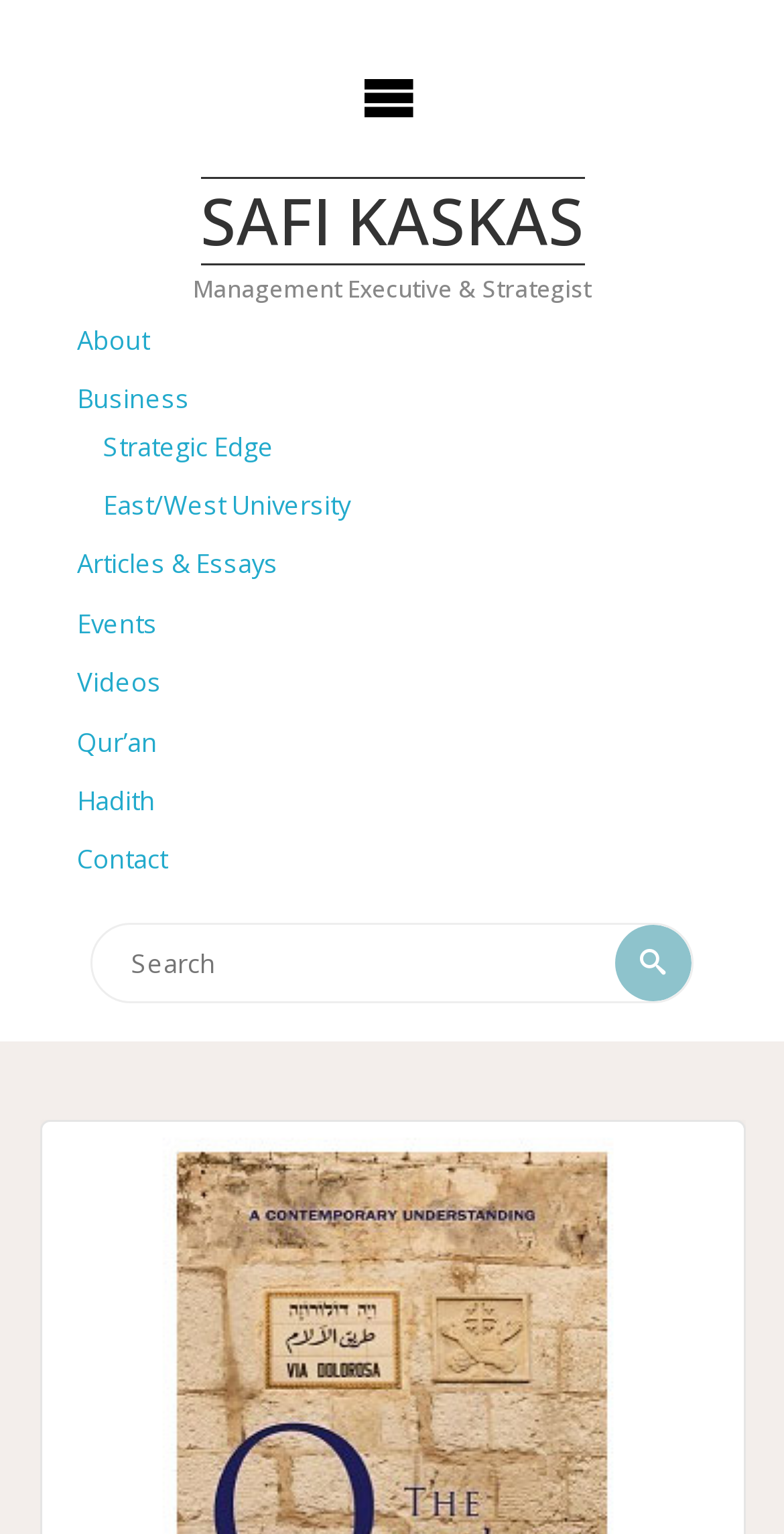Identify the coordinates of the bounding box for the element that must be clicked to accomplish the instruction: "Visit the Qur’an page".

[0.098, 0.471, 0.201, 0.495]